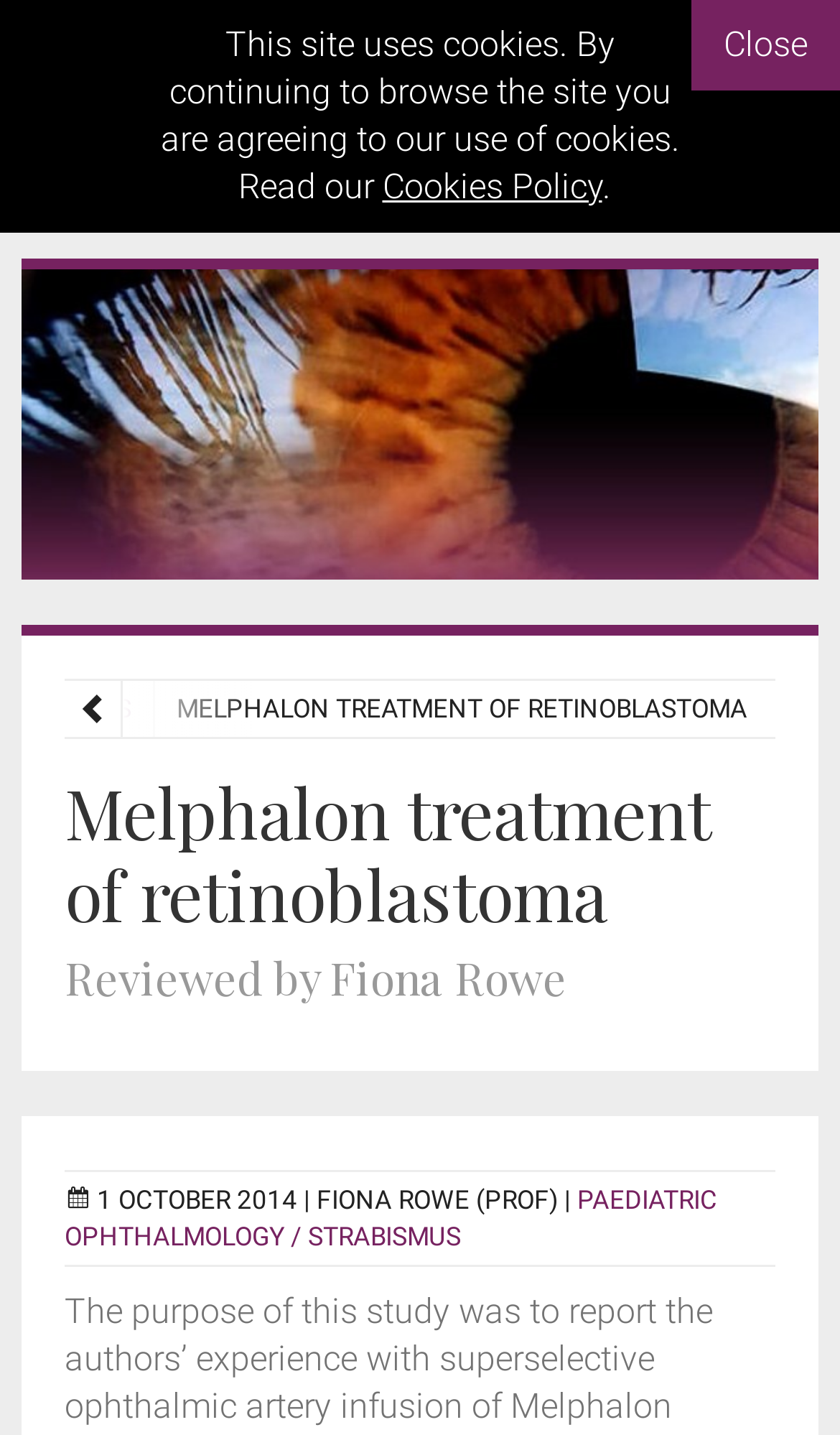Please provide the bounding box coordinates in the format (top-left x, top-left y, bottom-right x, bottom-right y). Remember, all values are floating point numbers between 0 and 1. What is the bounding box coordinate of the region described as: Cookies Policy

[0.455, 0.116, 0.717, 0.144]